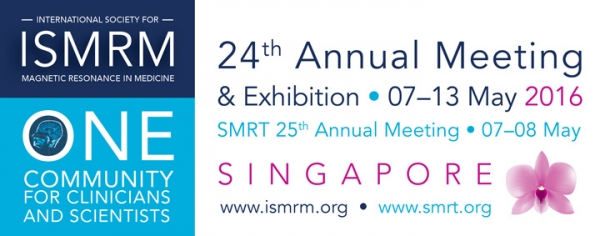Where is the 24th Annual Meeting and Exhibition taking place?
Please provide a comprehensive answer based on the details in the screenshot.

The design incorporates a soft background including a pink orchid, which symbolizes the event's vibrant location in Singapore, enhancing the visual appeal and inviting attendees to join this significant gathering in the field of medical imaging.